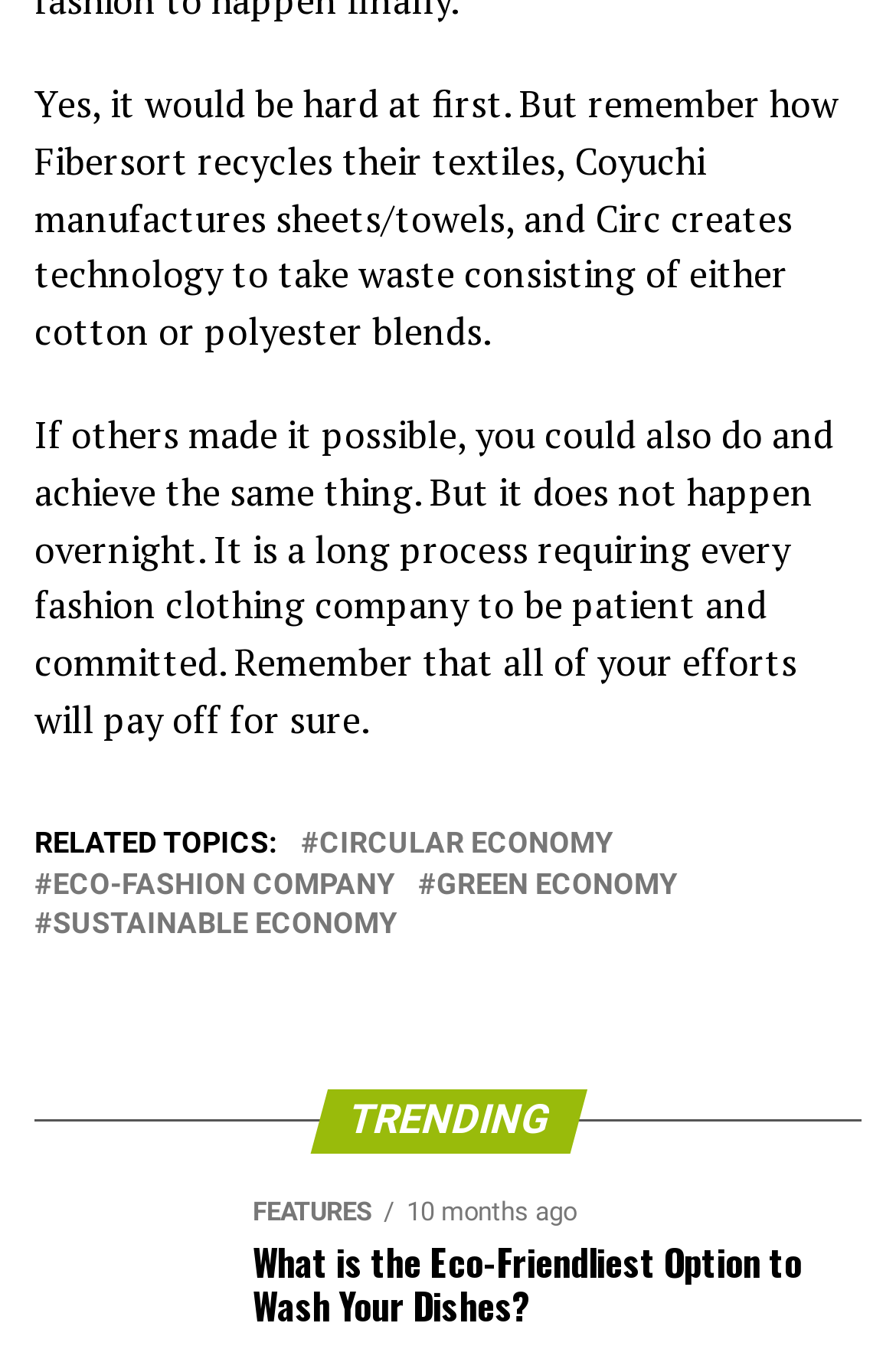What section is below the related links?
Utilize the image to construct a detailed and well-explained answer.

The section below the related links is the TRENDING section, which is indicated by a heading element with the text 'TRENDING'.